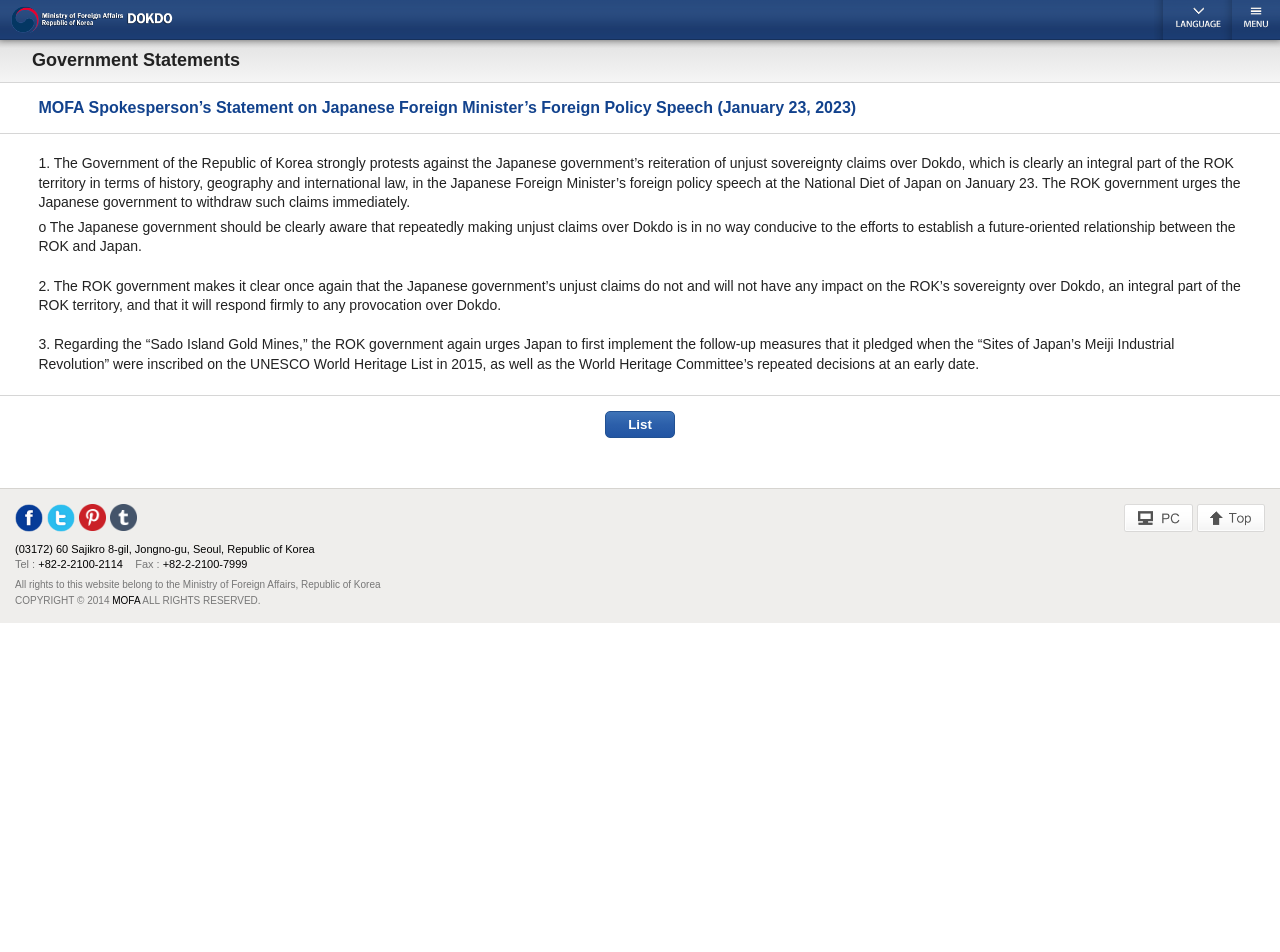Find the bounding box coordinates of the element you need to click on to perform this action: 'Share on Facebook'. The coordinates should be represented by four float values between 0 and 1, in the format [left, top, right, bottom].

[0.012, 0.528, 0.034, 0.545]